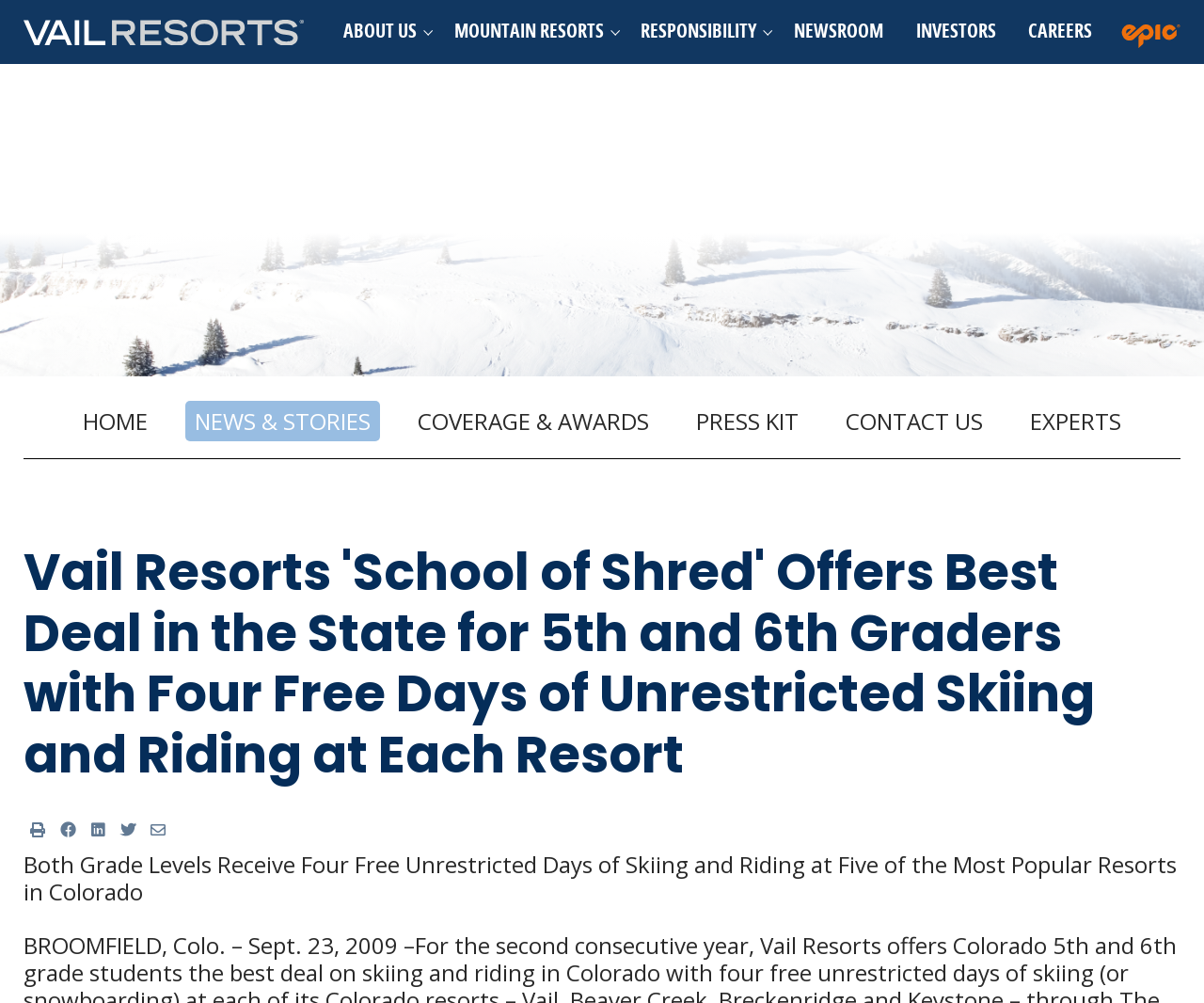Determine the bounding box for the HTML element described here: "title="print"". The coordinates should be given as [left, top, right, bottom] with each number being a float between 0 and 1.

[0.02, 0.813, 0.043, 0.841]